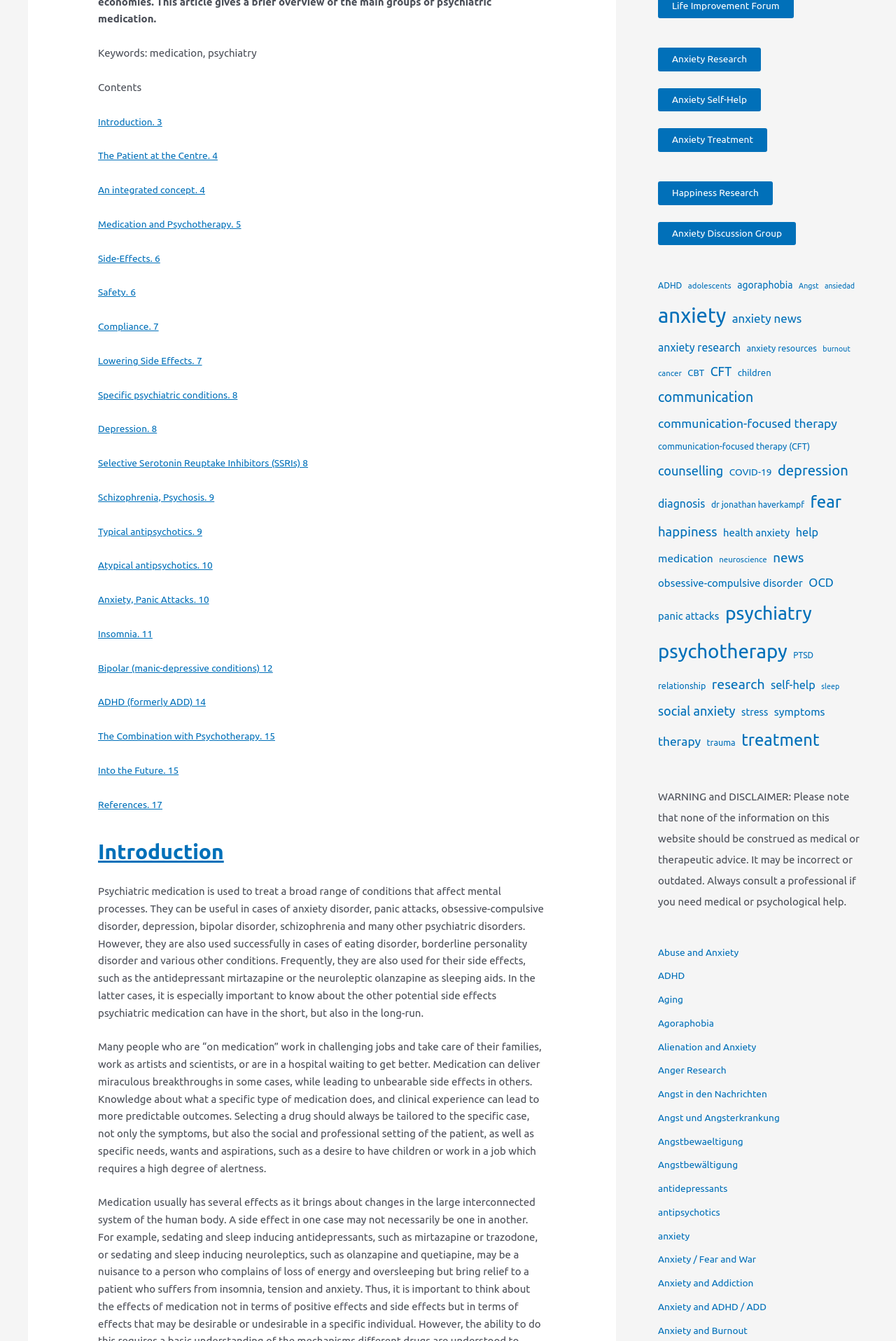Indicate the bounding box coordinates of the element that needs to be clicked to satisfy the following instruction: "Read about Psychiatric medication". The coordinates should be four float numbers between 0 and 1, i.e., [left, top, right, bottom].

[0.109, 0.661, 0.607, 0.761]